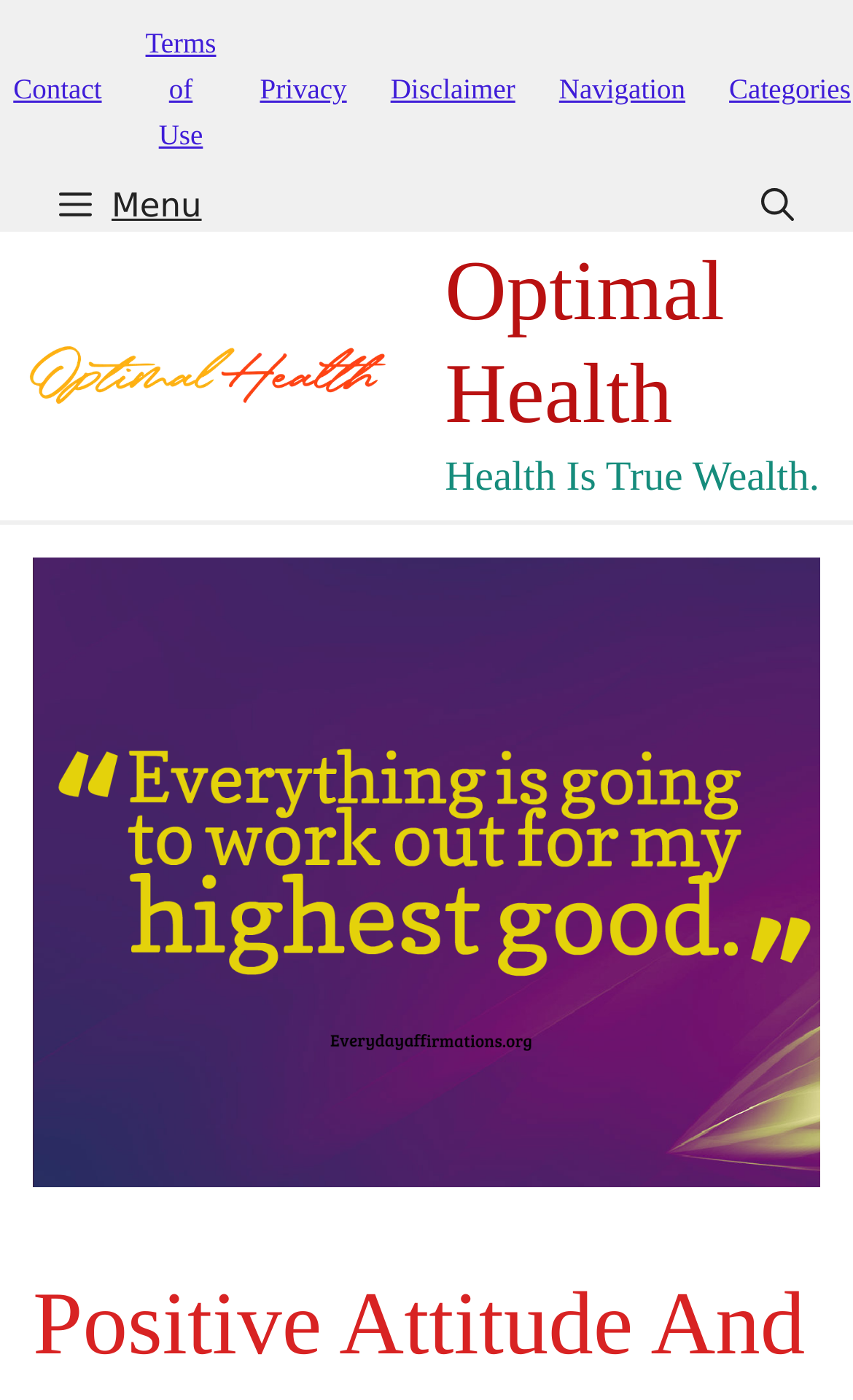What is the purpose of the button with the text 'Menu'?
Your answer should be a single word or phrase derived from the screenshot.

To open the primary menu